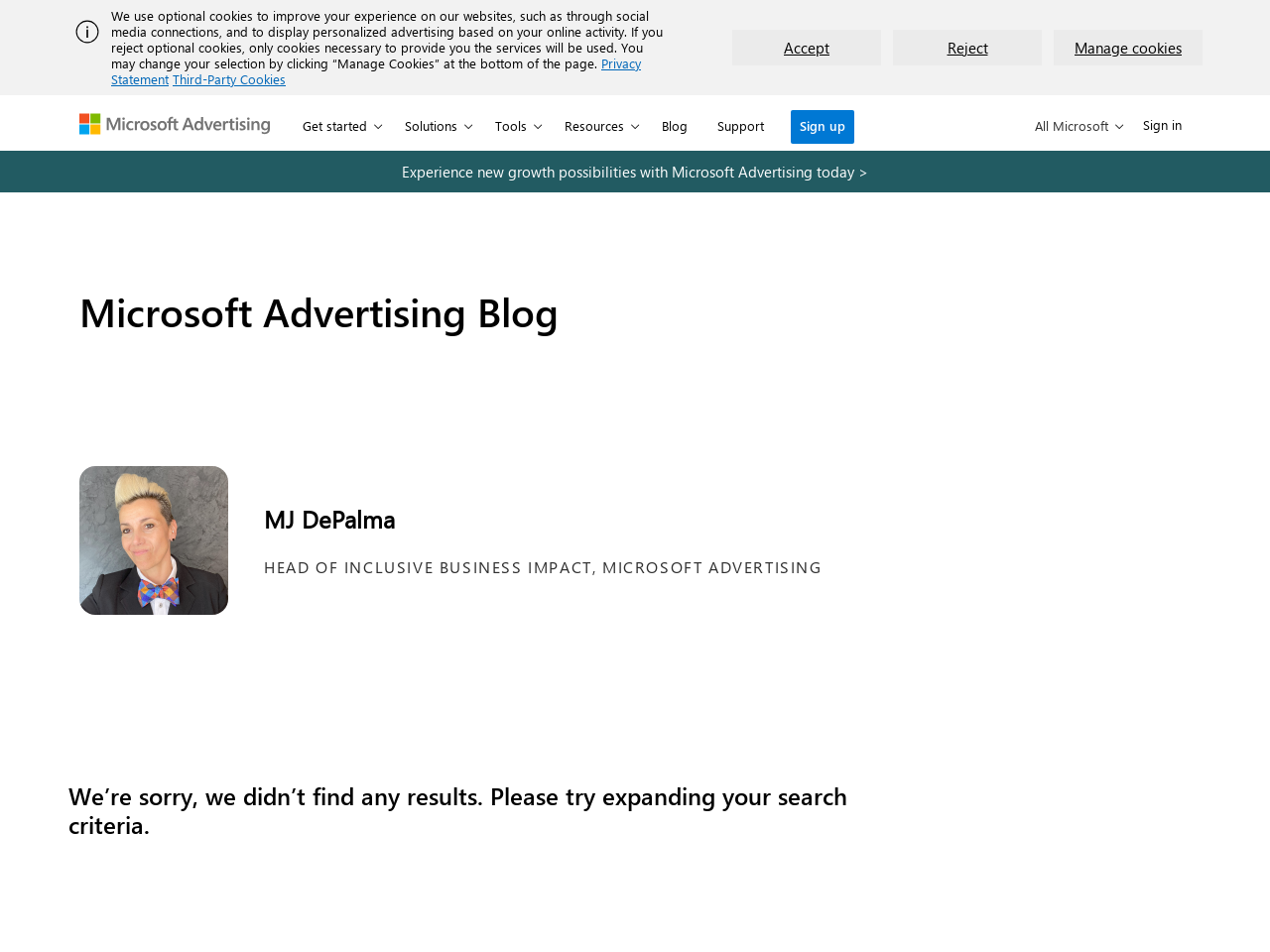Indicate the bounding box coordinates of the element that needs to be clicked to satisfy the following instruction: "Learn more about 'Solutions'". The coordinates should be four float numbers between 0 and 1, i.e., [left, top, right, bottom].

[0.309, 0.1, 0.384, 0.156]